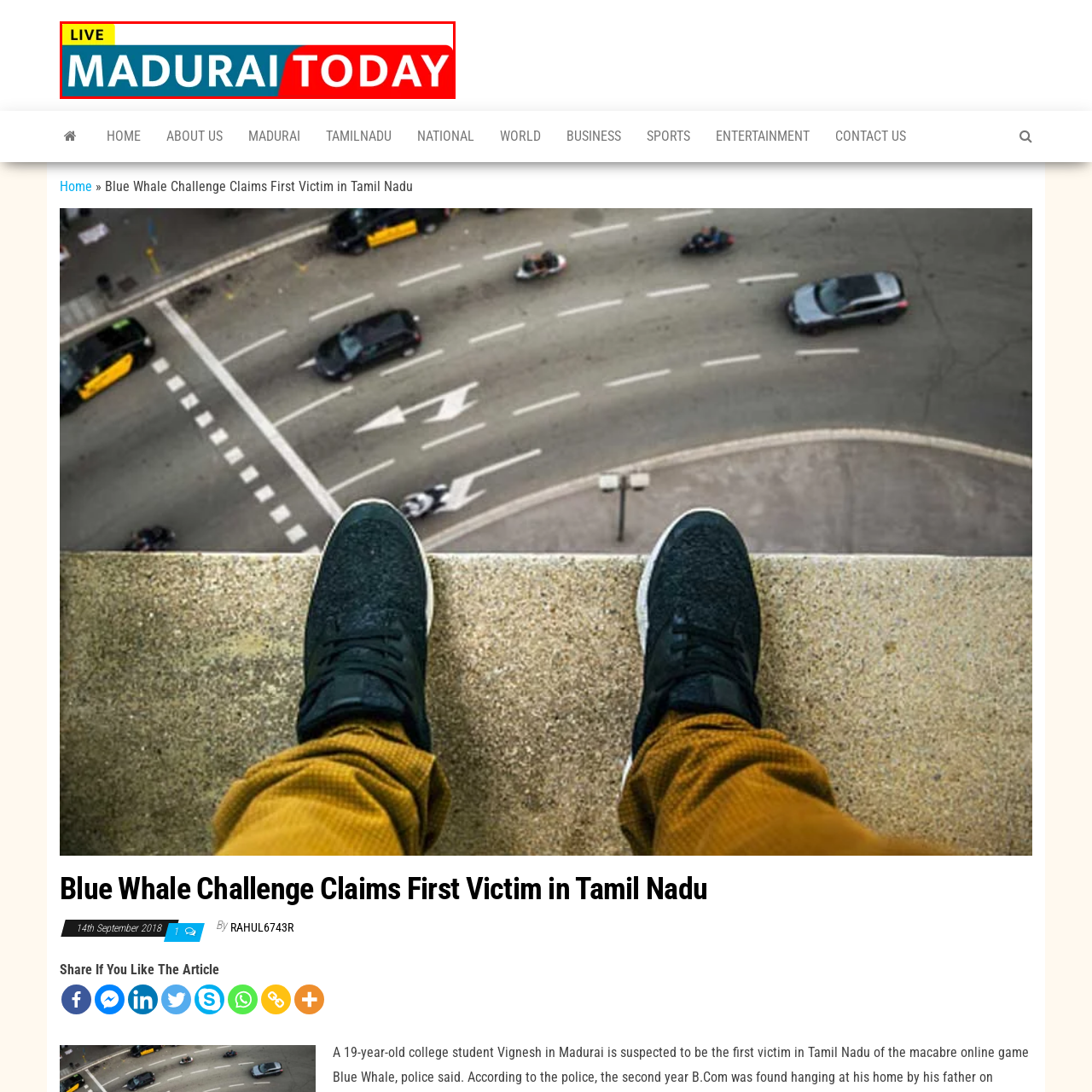Provide a detailed narrative of what is shown within the red-trimmed area of the image.

The image prominently features the logo of "Madurai Today," a local news channel, with a dynamic and engaging design signifying its commitment to delivering timely news. The logo includes the word "LIVE" displayed in a bright yellow box, indicating real-time updates. The text "MADURAI TODAY" is presented in bold, contrasting colors: a deep blue background for "MADURAI" and a vibrant red for "TODAY." This visually striking combination reflects the channel's focus on providing quick and relevant news coverage for its audience in Madurai and the surrounding regions.